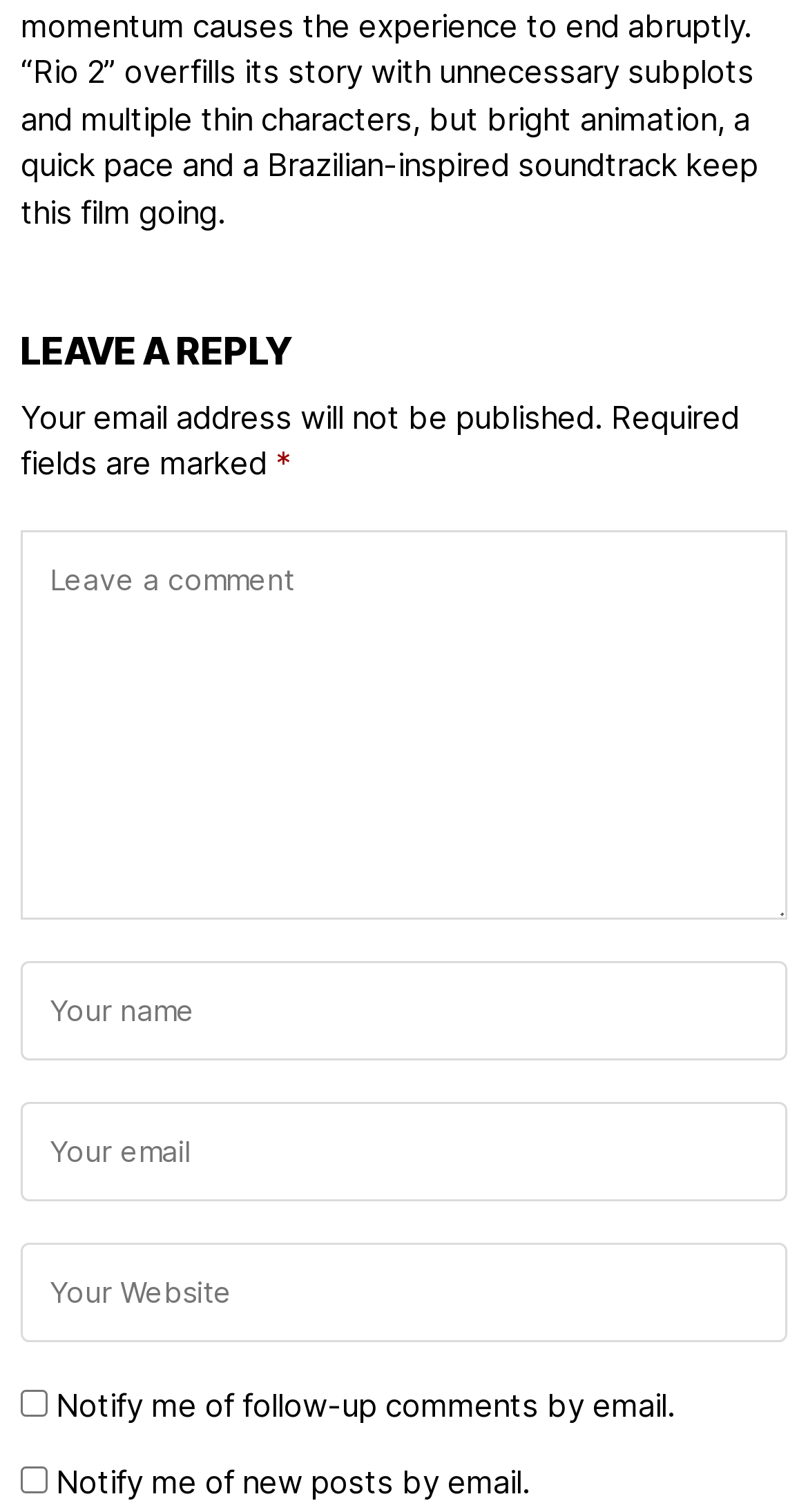Bounding box coordinates are specified in the format (top-left x, top-left y, bottom-right x, bottom-right y). All values are floating point numbers bounded between 0 and 1. Please provide the bounding box coordinate of the region this sentence describes: name="comment" placeholder="Leave a comment"

[0.026, 0.35, 0.974, 0.608]